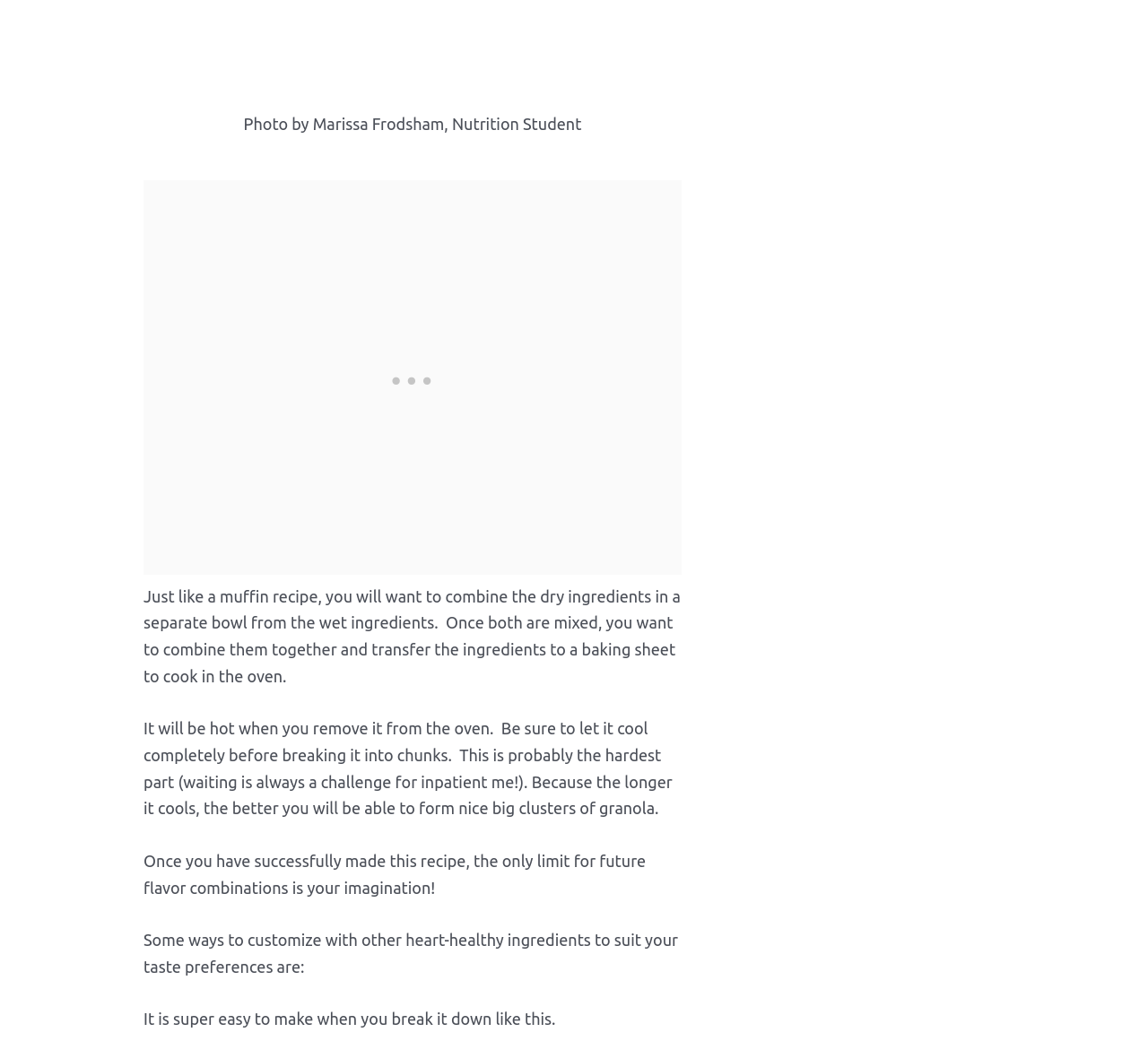Locate the bounding box coordinates of the area to click to fulfill this instruction: "read the recipe description". The bounding box should be presented as four float numbers between 0 and 1, in the order [left, top, right, bottom].

[0.125, 0.564, 0.593, 0.658]